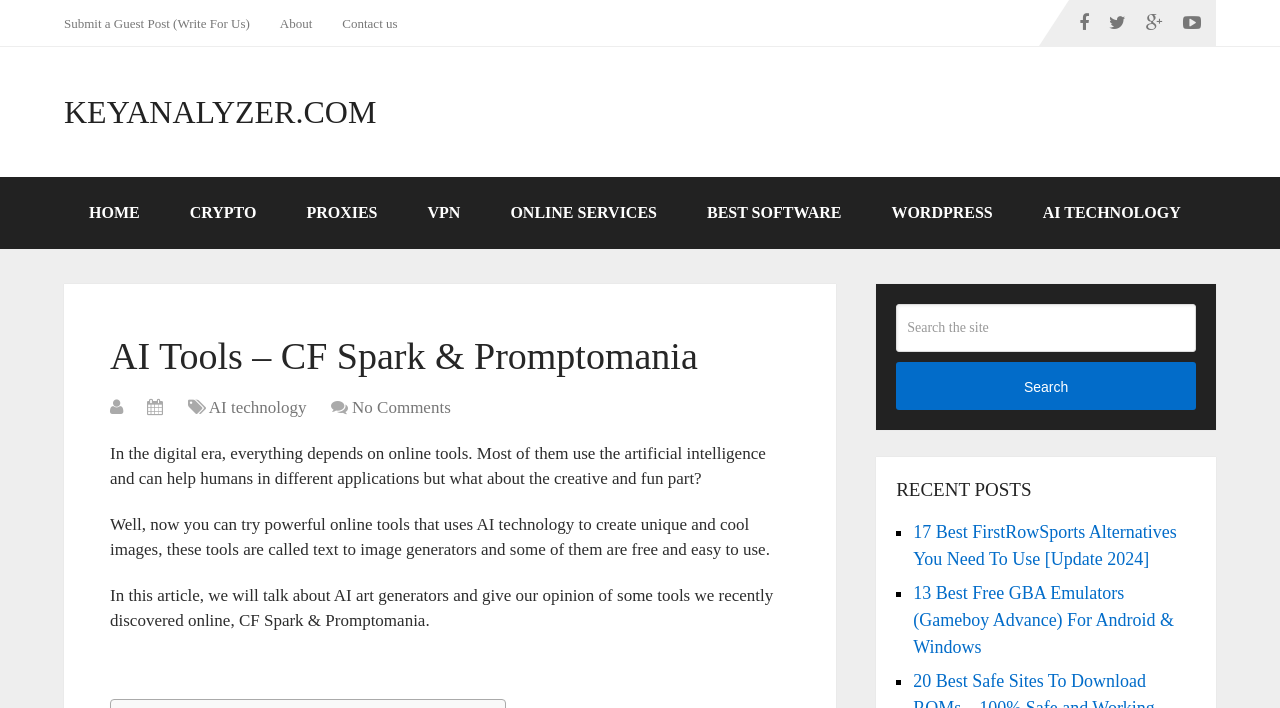Please locate the clickable area by providing the bounding box coordinates to follow this instruction: "Explore online services".

[0.379, 0.25, 0.533, 0.352]